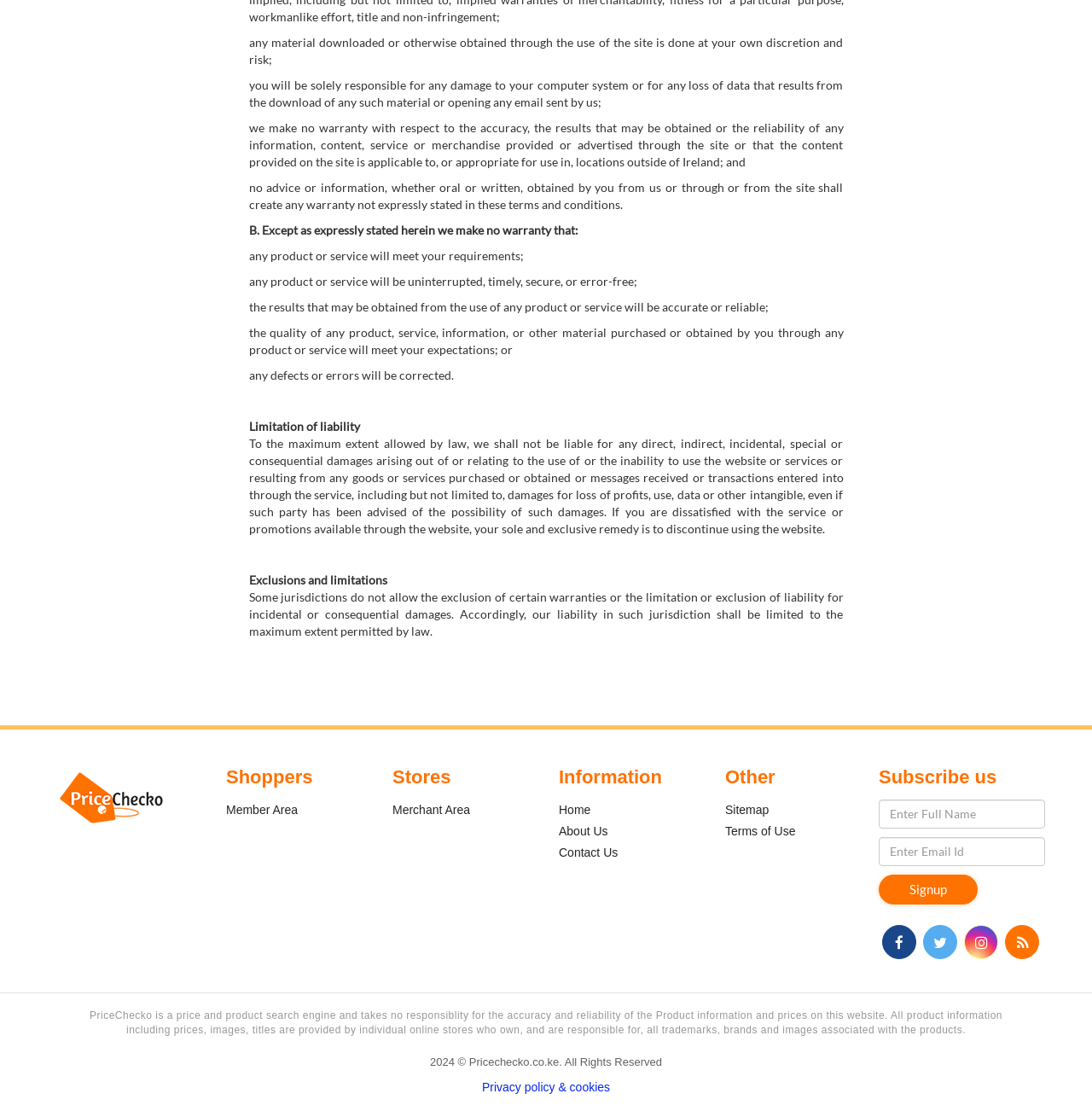Analyze the image and answer the question with as much detail as possible: 
What is the purpose of the 'Subscribe us' section?

The 'Subscribe us' section contains two text boxes, one for entering a full name and another for entering an email id, suggesting that the purpose of this section is to allow users to subscribe to the website's newsletter or updates.